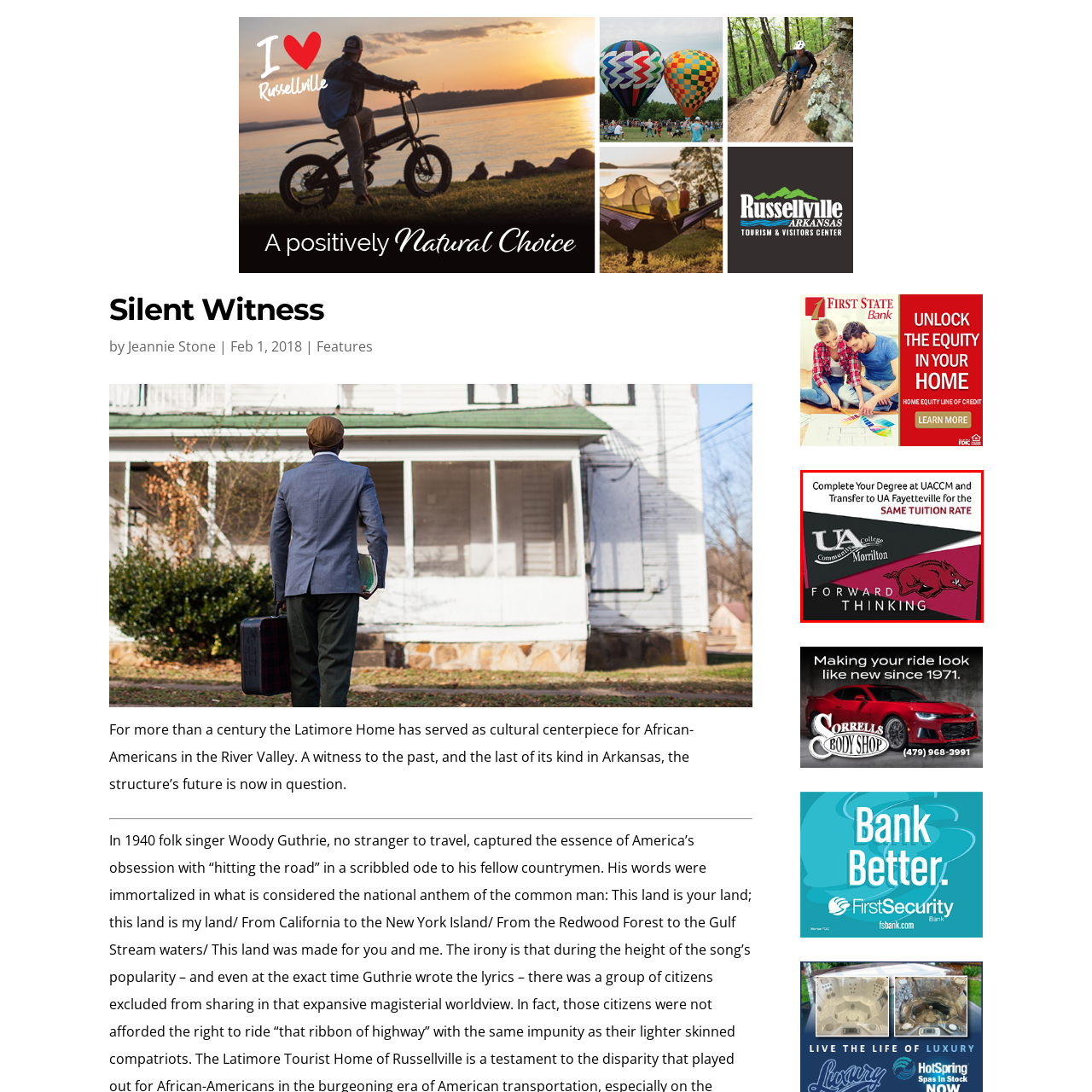Craft a detailed explanation of the image surrounded by the red outline.

The image promotes the University of Arkansas Community College at Morrilton (UACCM) and highlights the opportunity for students to complete their degree at UACCM and transfer to the University of Arkansas at Fayetteville while maintaining the same tuition rate. The design features a bold, modern aesthetic with the UACCM logo prominently displayed, accompanied by the Razorback mascot, symbolizing school spirit. The slogan "FORWARD THINKING" emphasizes a progressive approach to education, encouraging students to consider this seamless transition for their academic journey. The color scheme combines traditional university colors, creating an inviting and eye-catching visual.